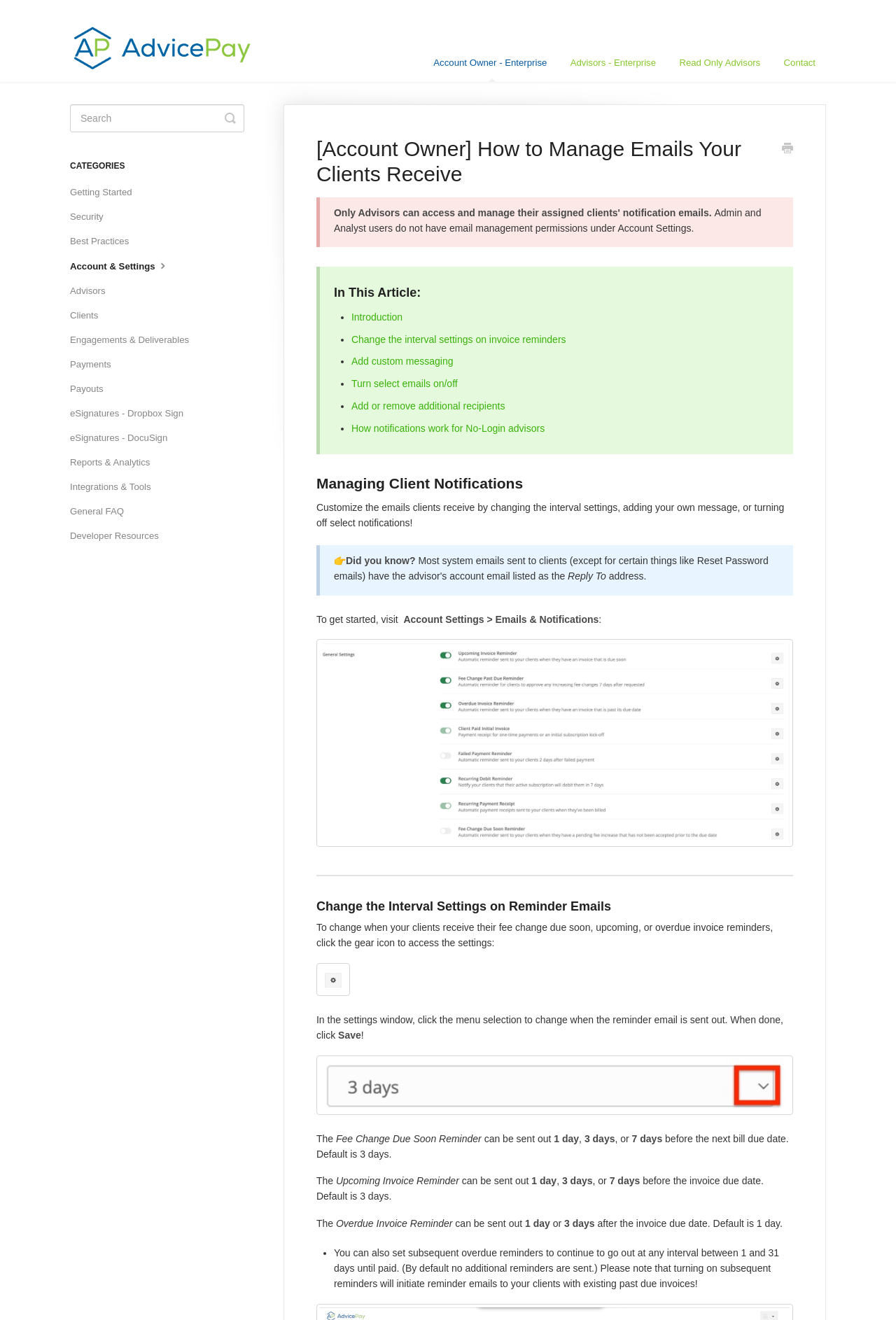What is the default setting for subsequent overdue reminders?
Answer the question with a detailed explanation, including all necessary information.

The webpage states that by default, no additional reminders are sent for overdue invoices. However, account owners can set subsequent reminders to be sent out at intervals between 1 and 31 days.